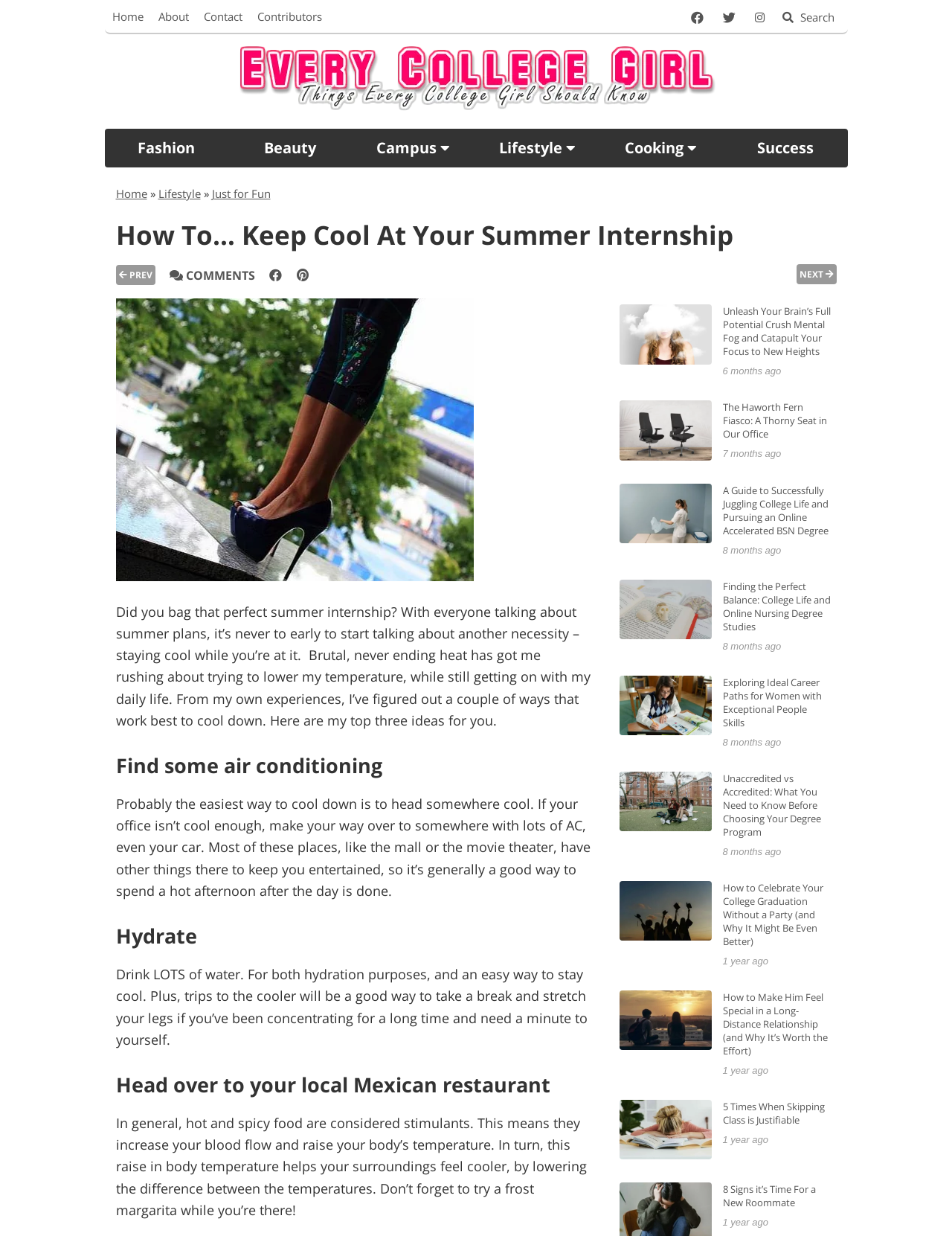Please identify the bounding box coordinates of the area that needs to be clicked to fulfill the following instruction: "Get details about packages."

None